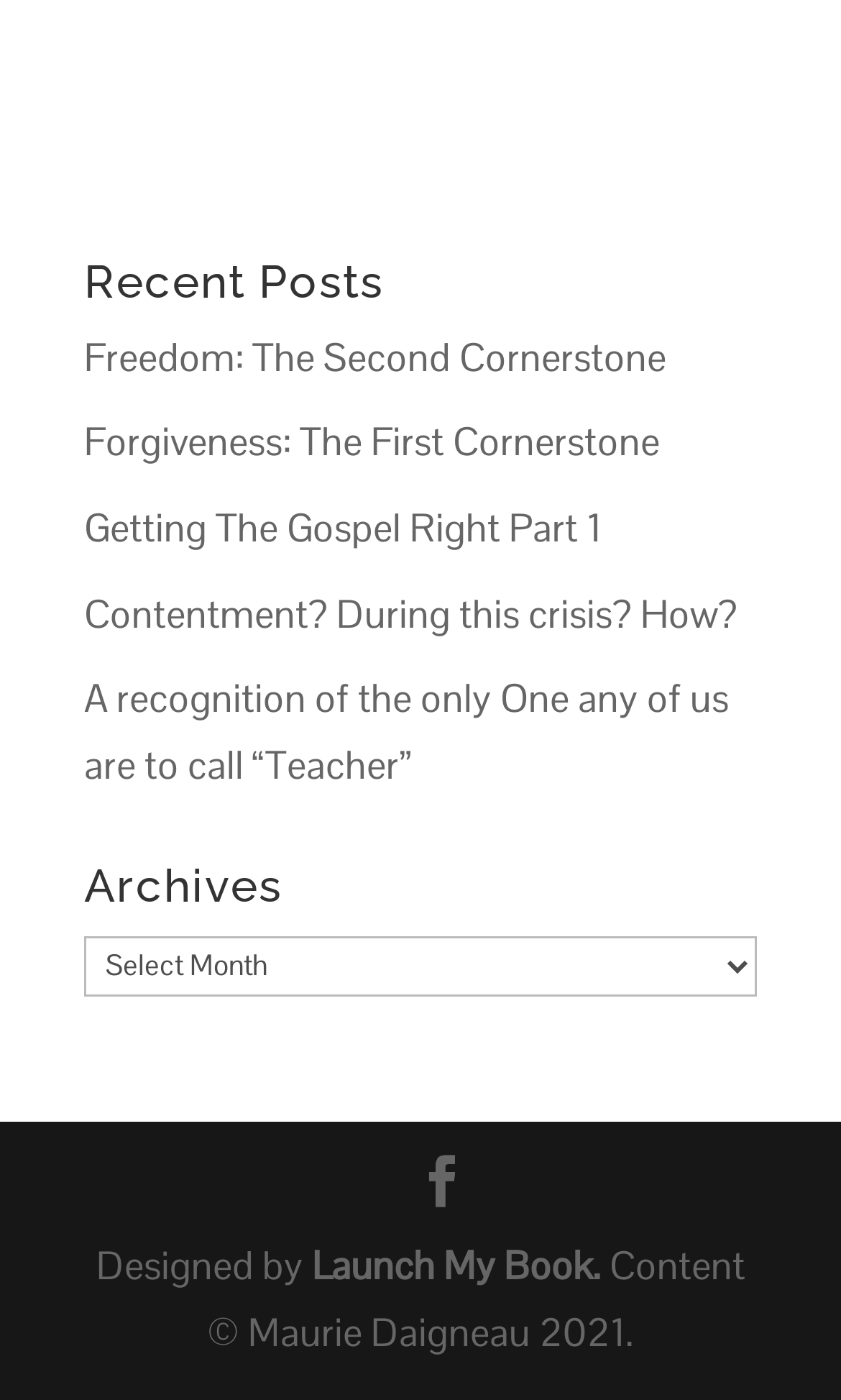What is the purpose of the combobox 'Archives'?
Answer the question in a detailed and comprehensive manner.

The combobox 'Archives' has a popup menu, which implies that it is used for selecting archives. This is a common UI pattern for selecting items from a list.